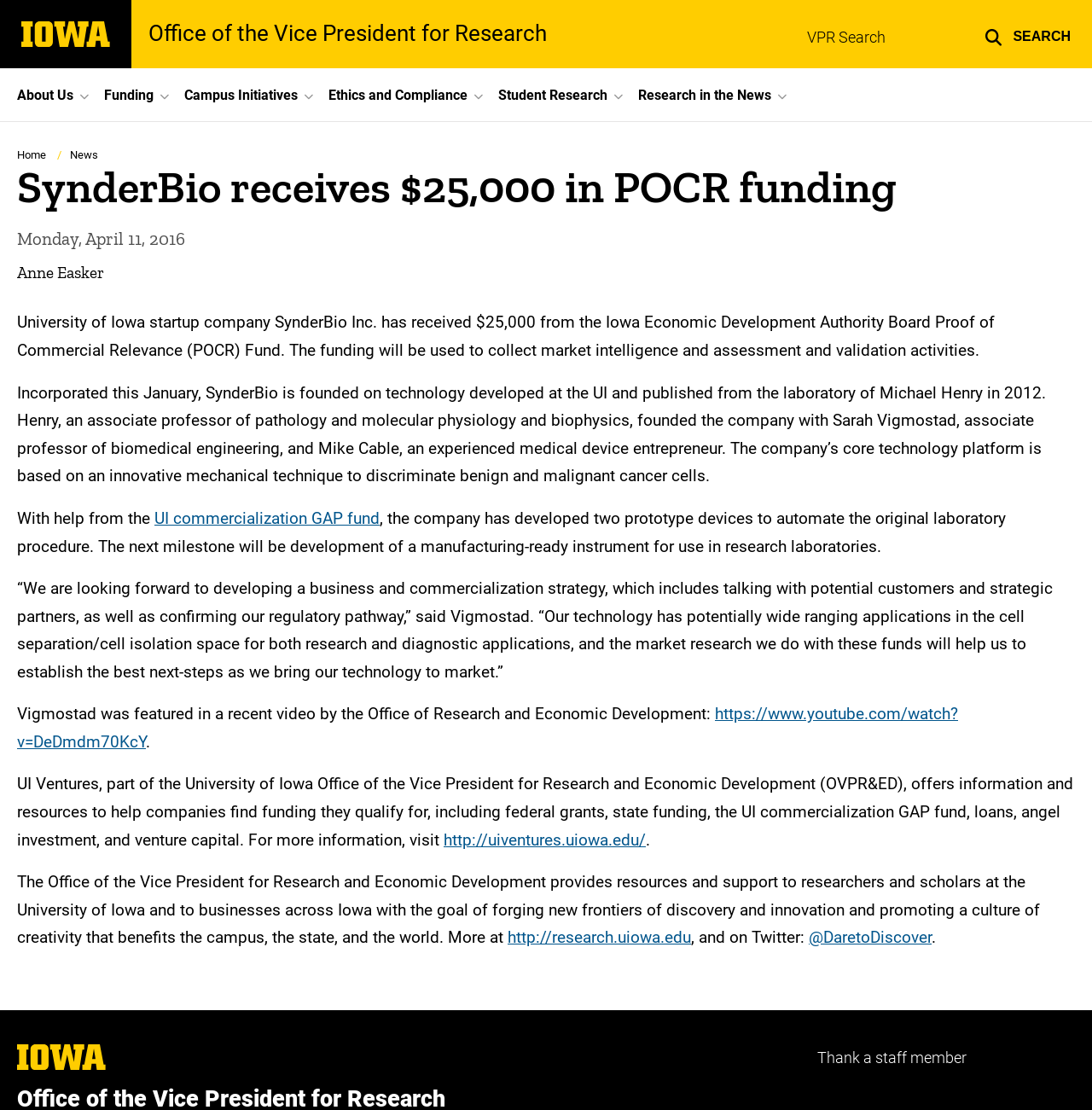Determine the bounding box coordinates of the section I need to click to execute the following instruction: "Visit the 'Office of the Vice President for Research' page". Provide the coordinates as four float numbers between 0 and 1, i.e., [left, top, right, bottom].

[0.136, 0.021, 0.501, 0.041]